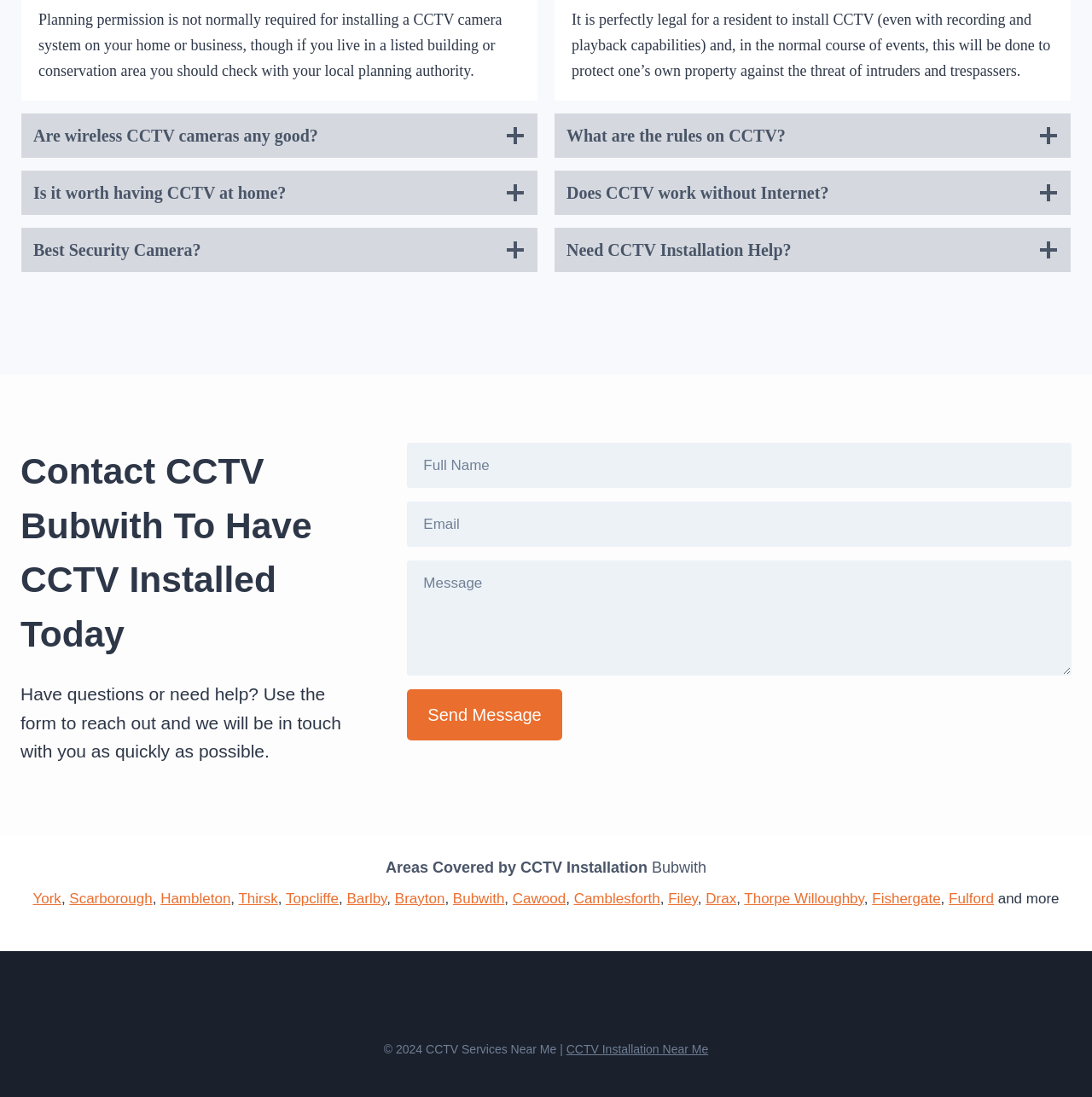Using the description: "CCTV Installation Near Me", determine the UI element's bounding box coordinates. Ensure the coordinates are in the format of four float numbers between 0 and 1, i.e., [left, top, right, bottom].

[0.519, 0.95, 0.649, 0.963]